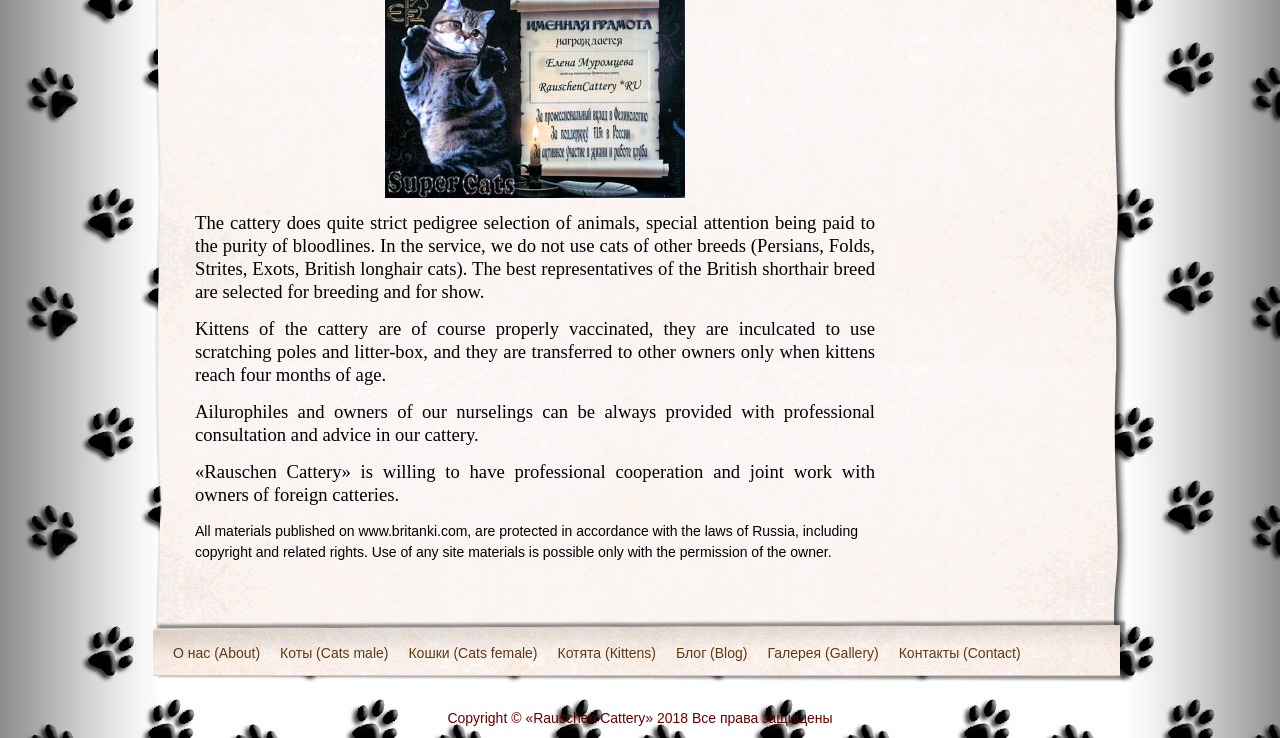What type of cooperation is the cattery willing to have?
Please provide a single word or phrase based on the screenshot.

Professional